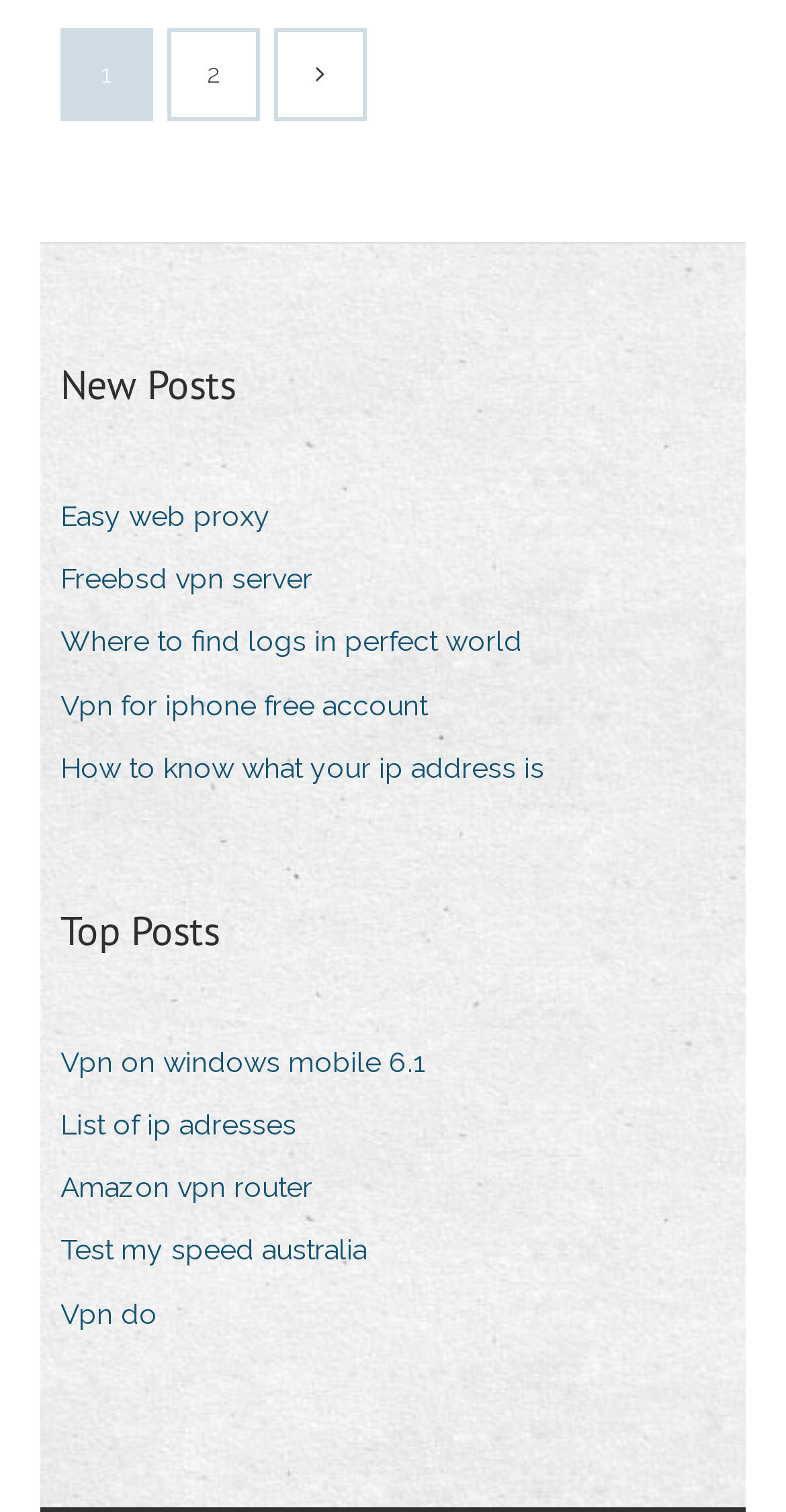Determine the bounding box for the UI element as described: "2". The coordinates should be represented as four float numbers between 0 and 1, formatted as [left, top, right, bottom].

[0.218, 0.021, 0.326, 0.077]